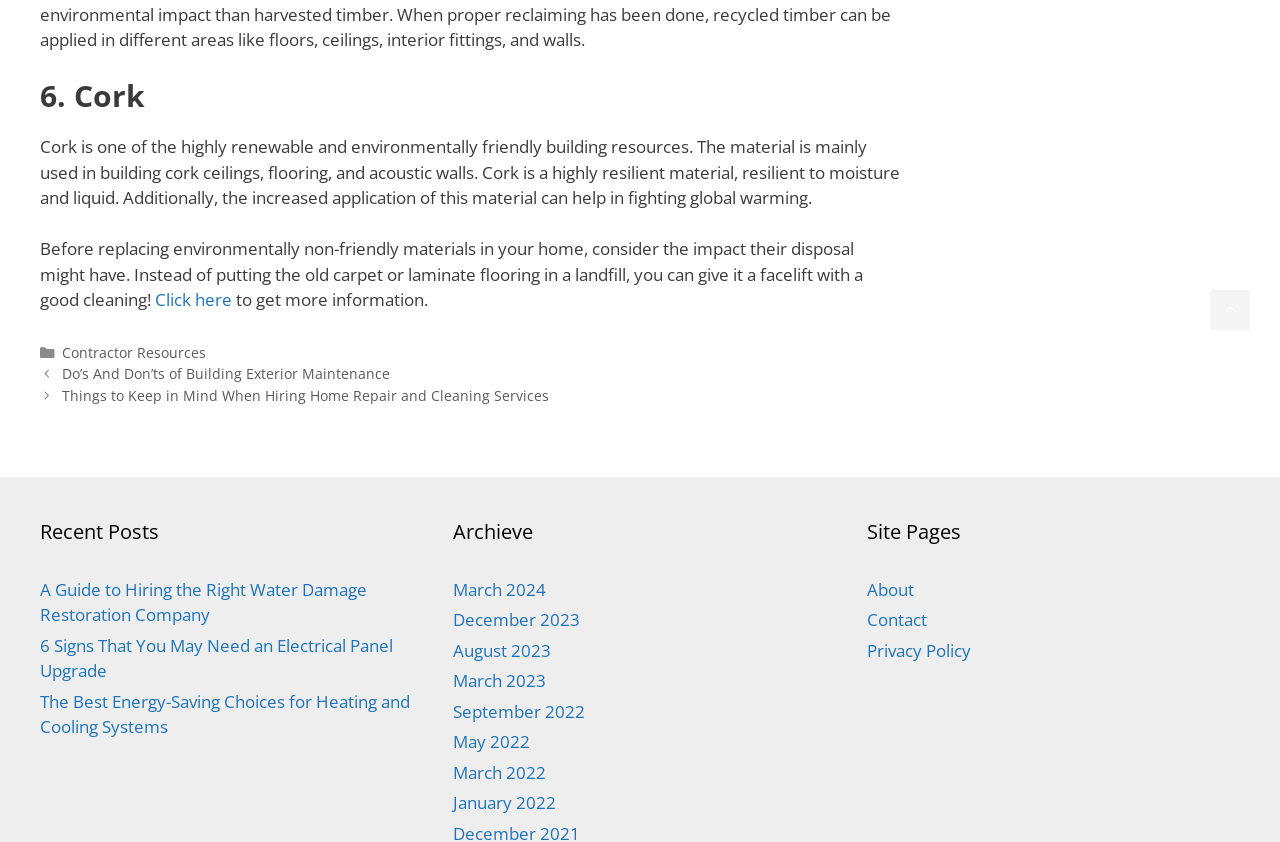Please locate the bounding box coordinates of the element that should be clicked to achieve the given instruction: "Go to the About page".

[0.677, 0.686, 0.714, 0.714]